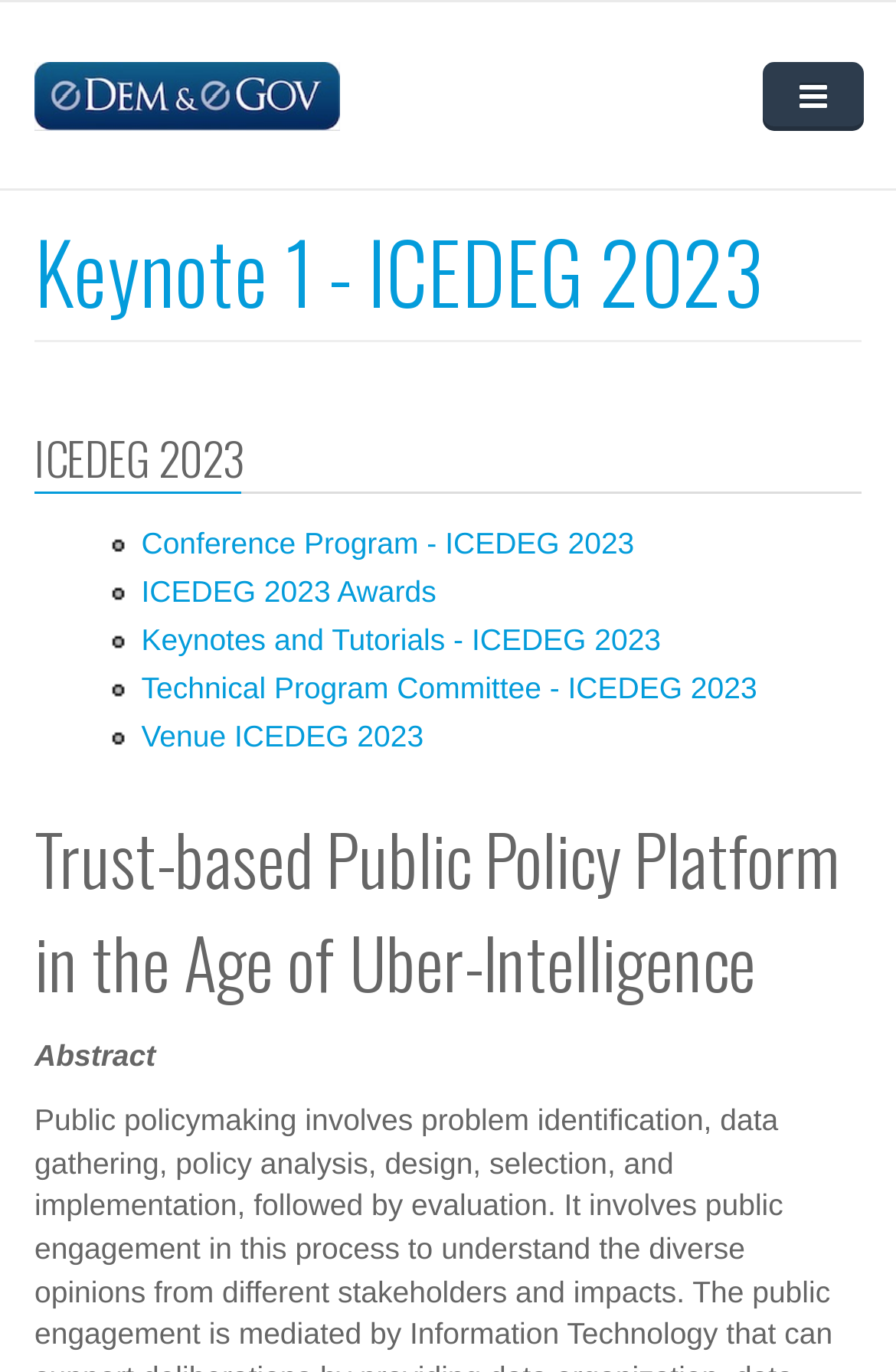Locate the bounding box coordinates of the element I should click to achieve the following instruction: "go to home page".

[0.038, 0.136, 0.962, 0.205]